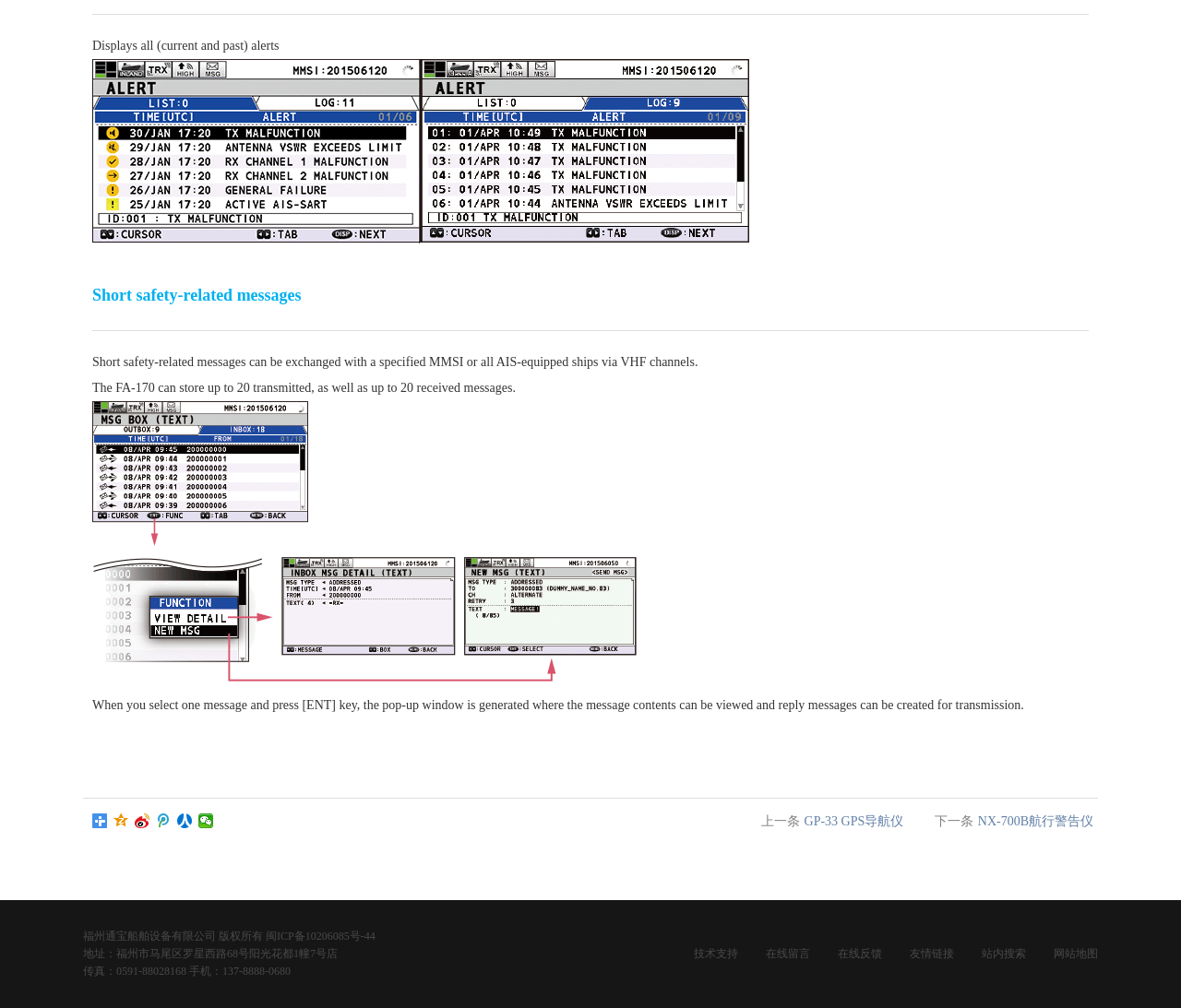Provide the bounding box coordinates of the HTML element described by the text: "网站地图".

[0.892, 0.94, 0.93, 0.953]